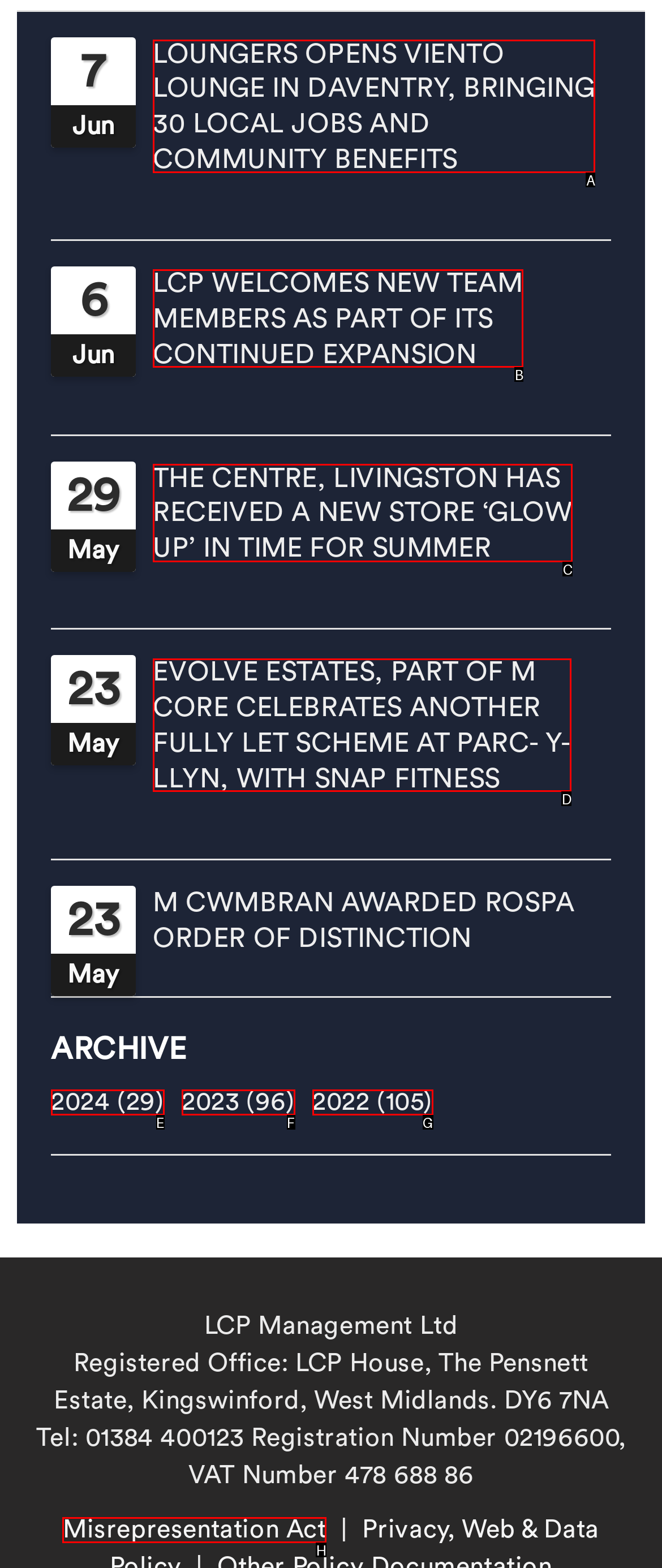Choose the HTML element that matches the description: 2024 (29)
Reply with the letter of the correct option from the given choices.

E